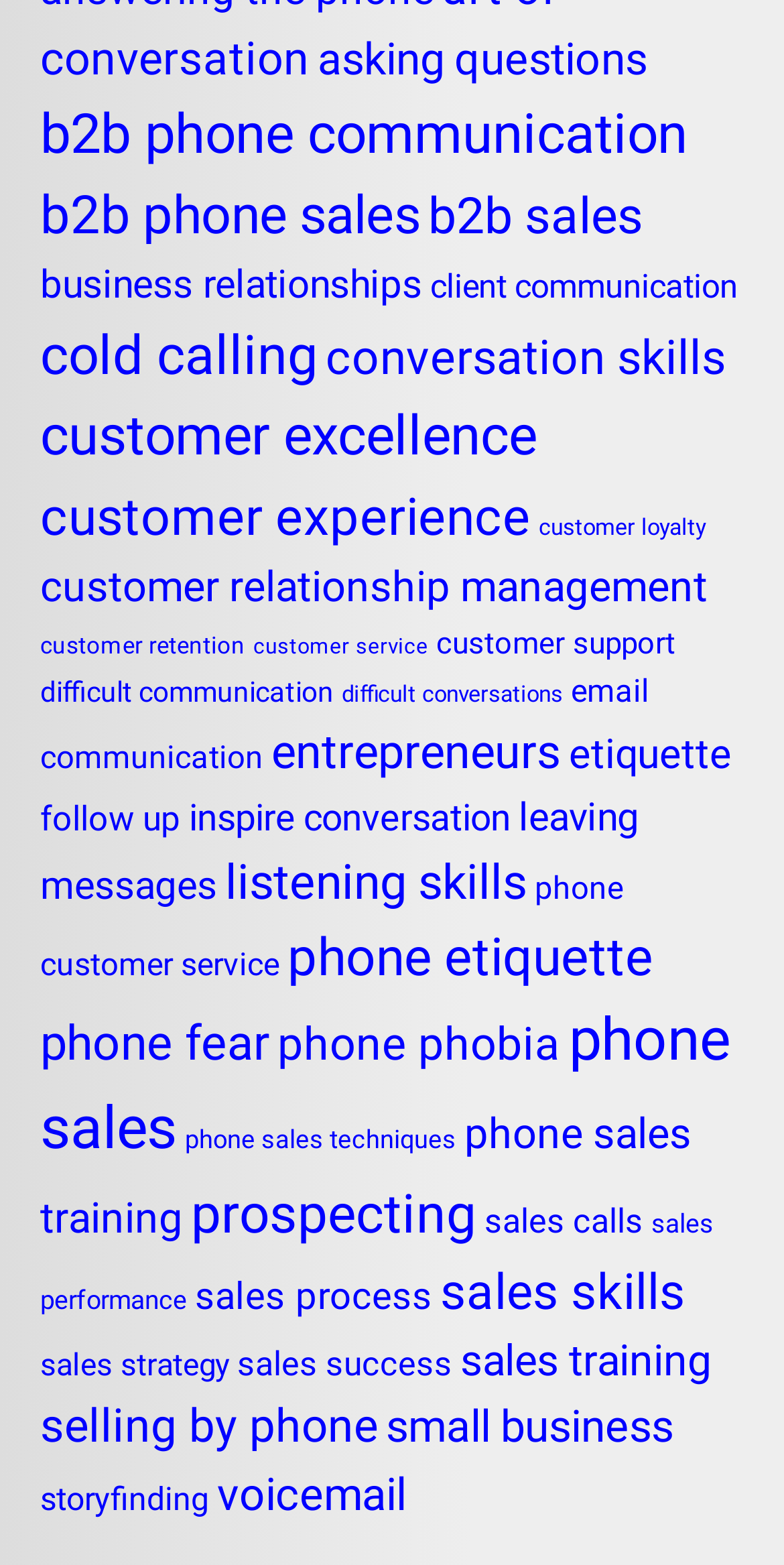Answer briefly with one word or phrase:
How many links have 'sales' in their text?

7